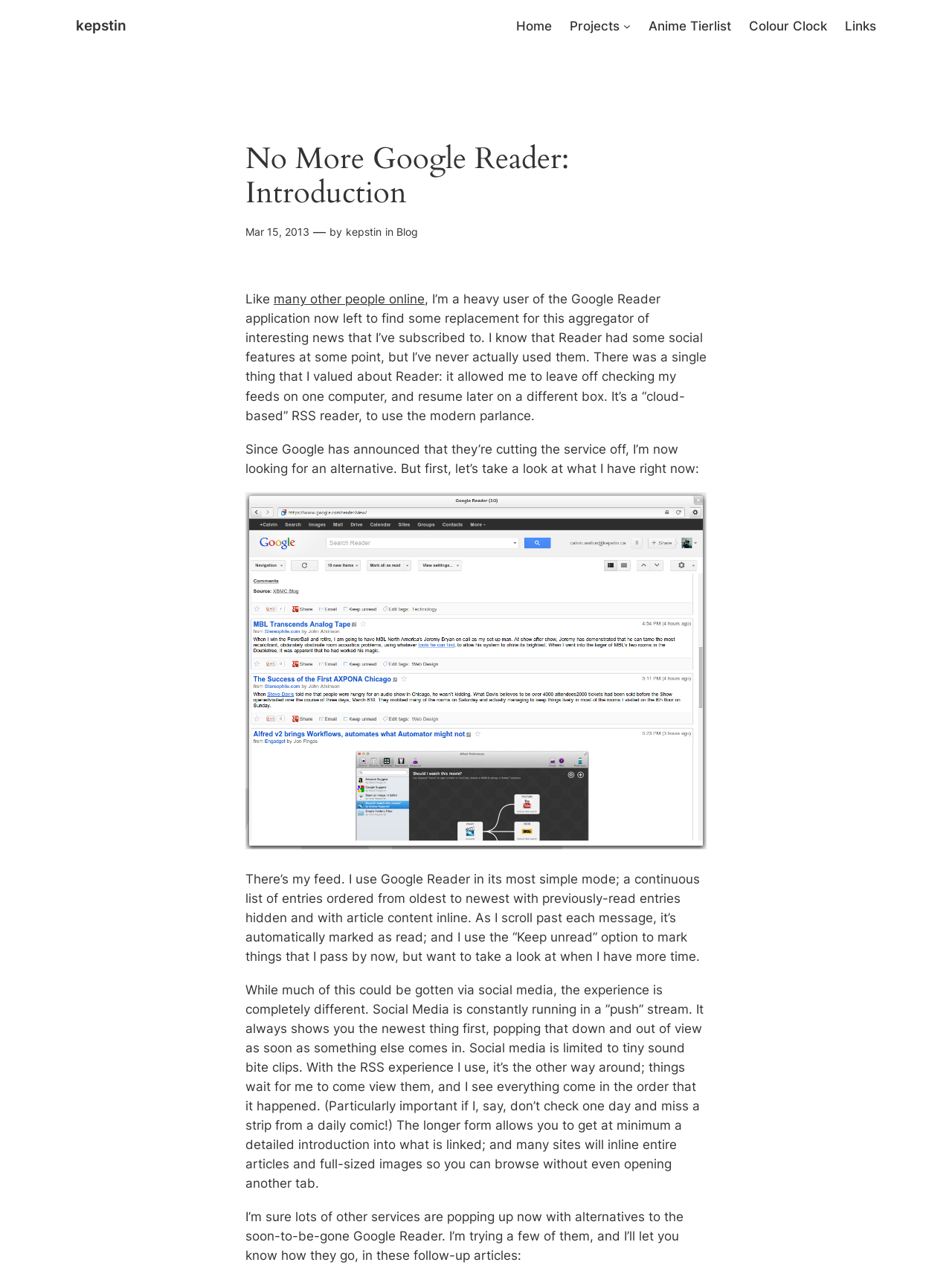What is the Google Reader feature the author values?
Using the image provided, answer with just one word or phrase.

cloud-based RSS reader